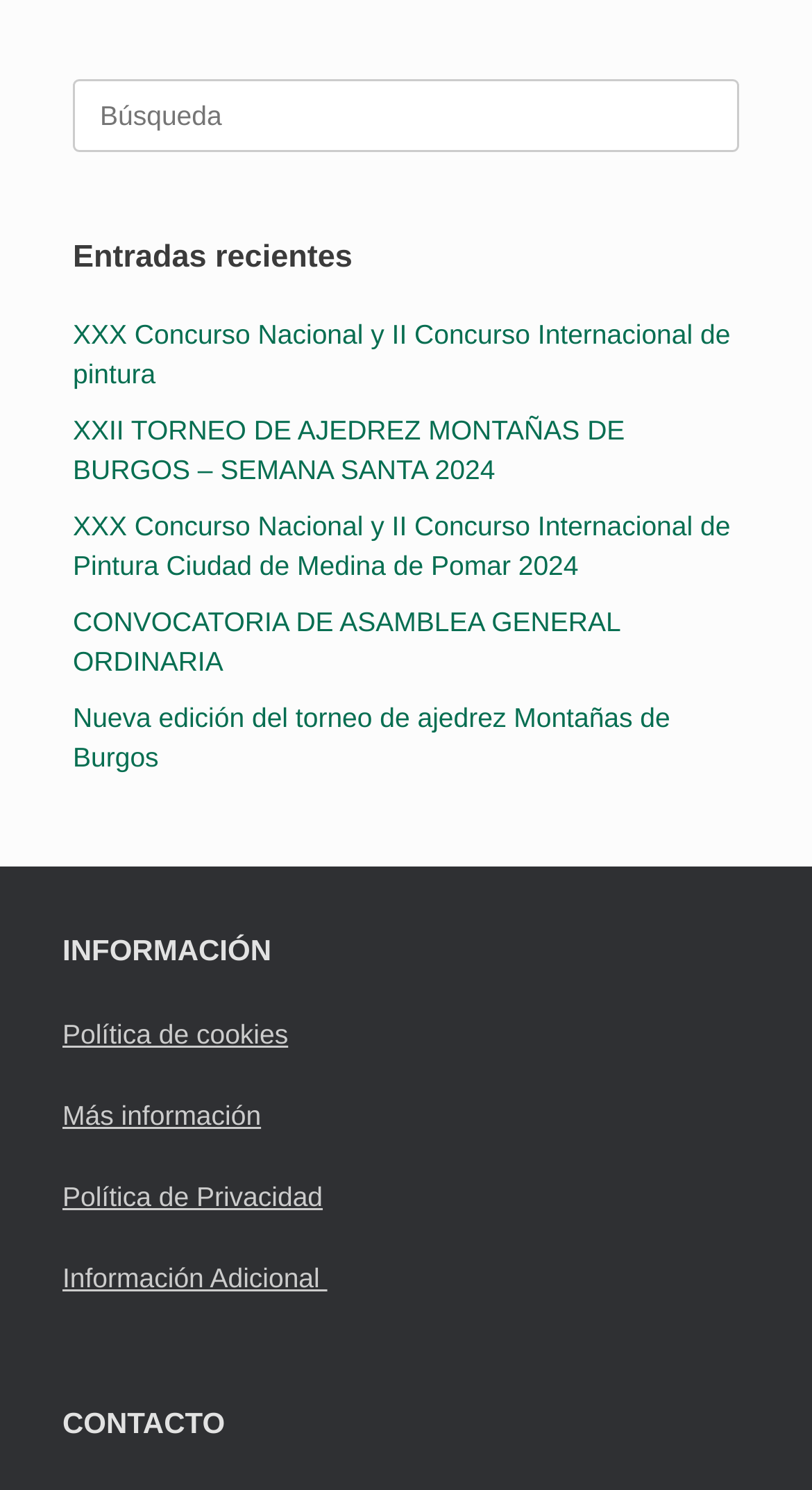Please identify the coordinates of the bounding box that should be clicked to fulfill this instruction: "Search for something".

[0.09, 0.053, 0.91, 0.102]